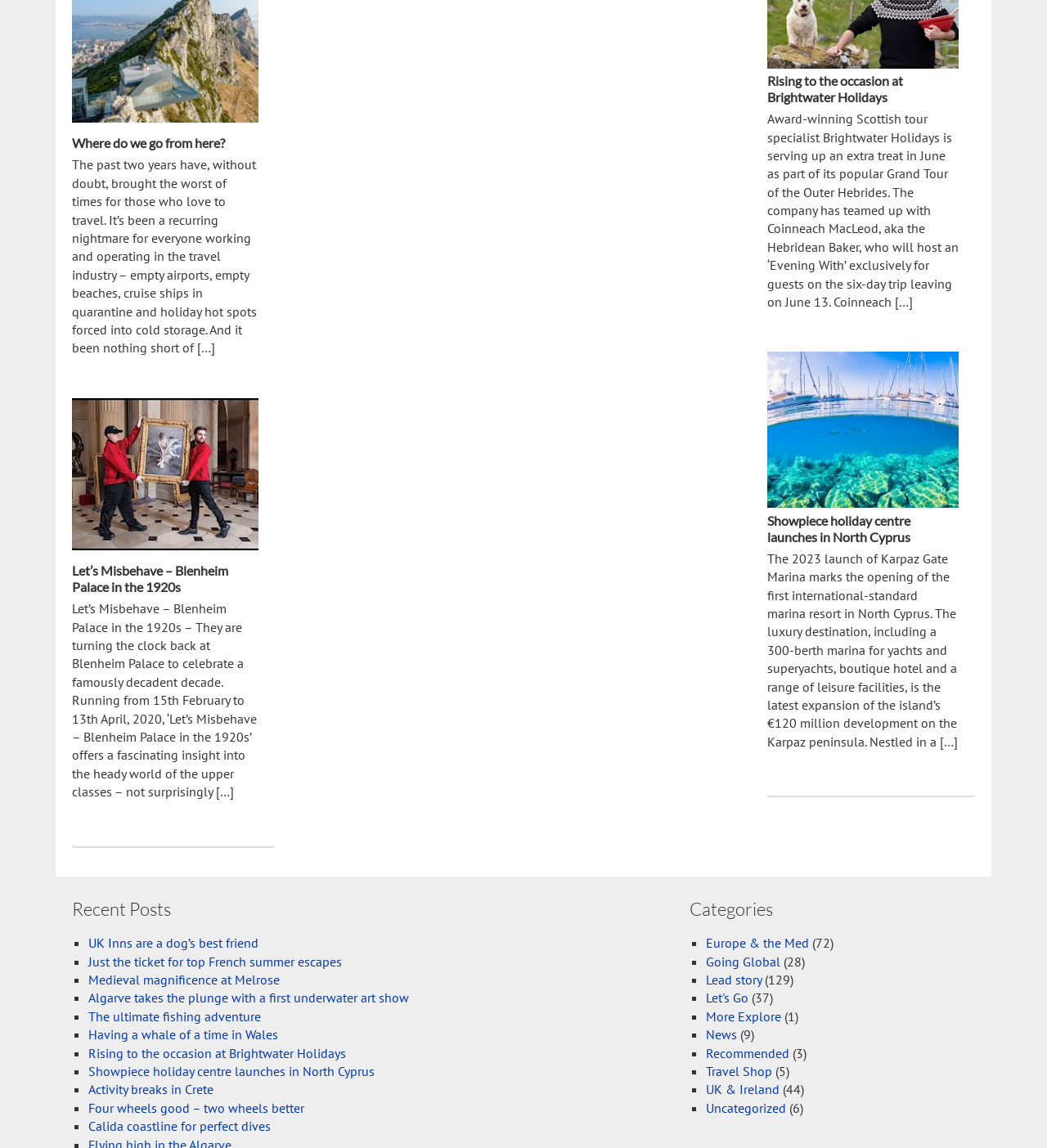What is the name of the palace mentioned in the third article?
Refer to the image and provide a concise answer in one word or phrase.

Blenheim Palace